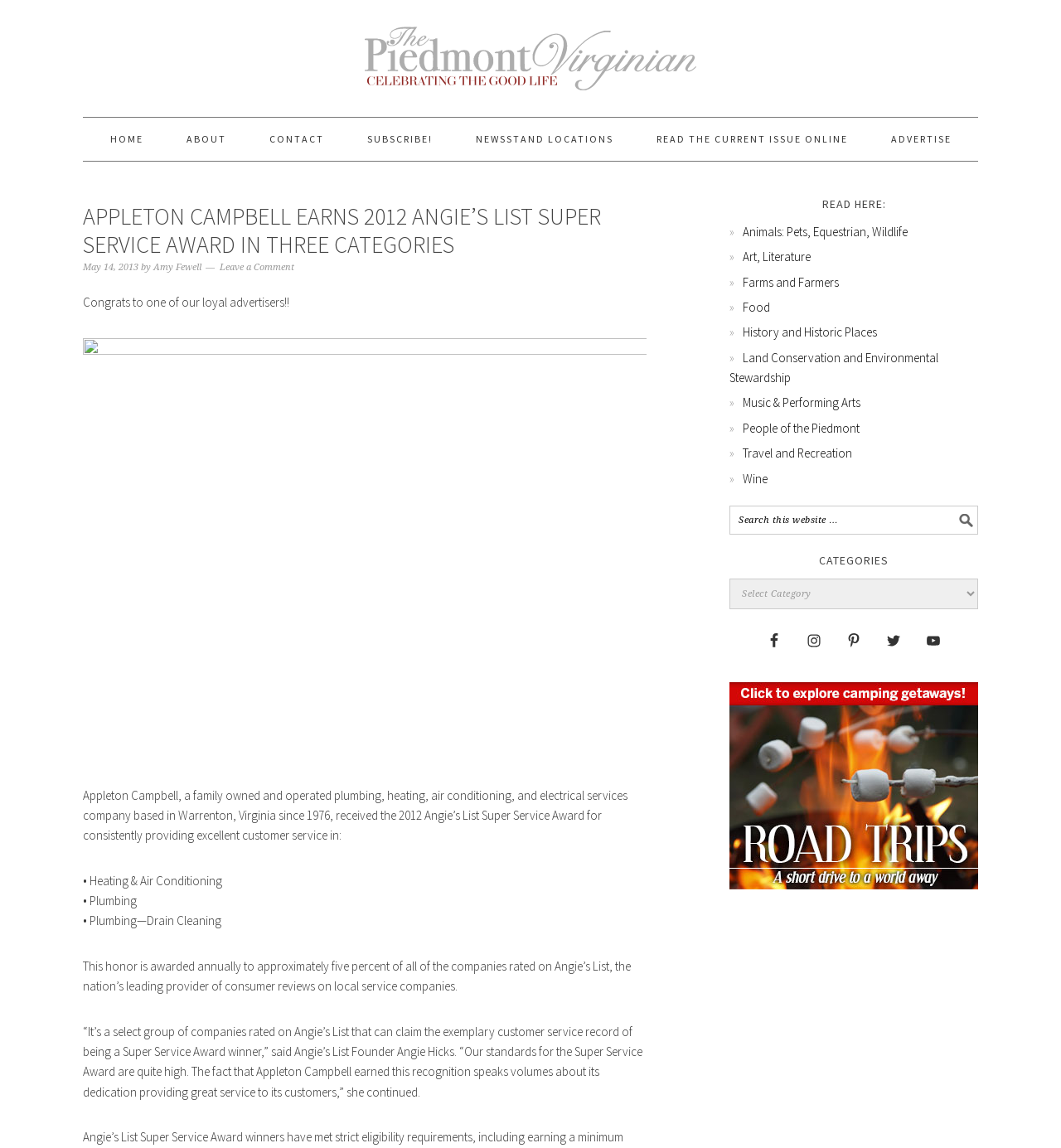Could you provide the bounding box coordinates for the portion of the screen to click to complete this instruction: "Click on the 'HOME' link"?

[0.084, 0.103, 0.154, 0.14]